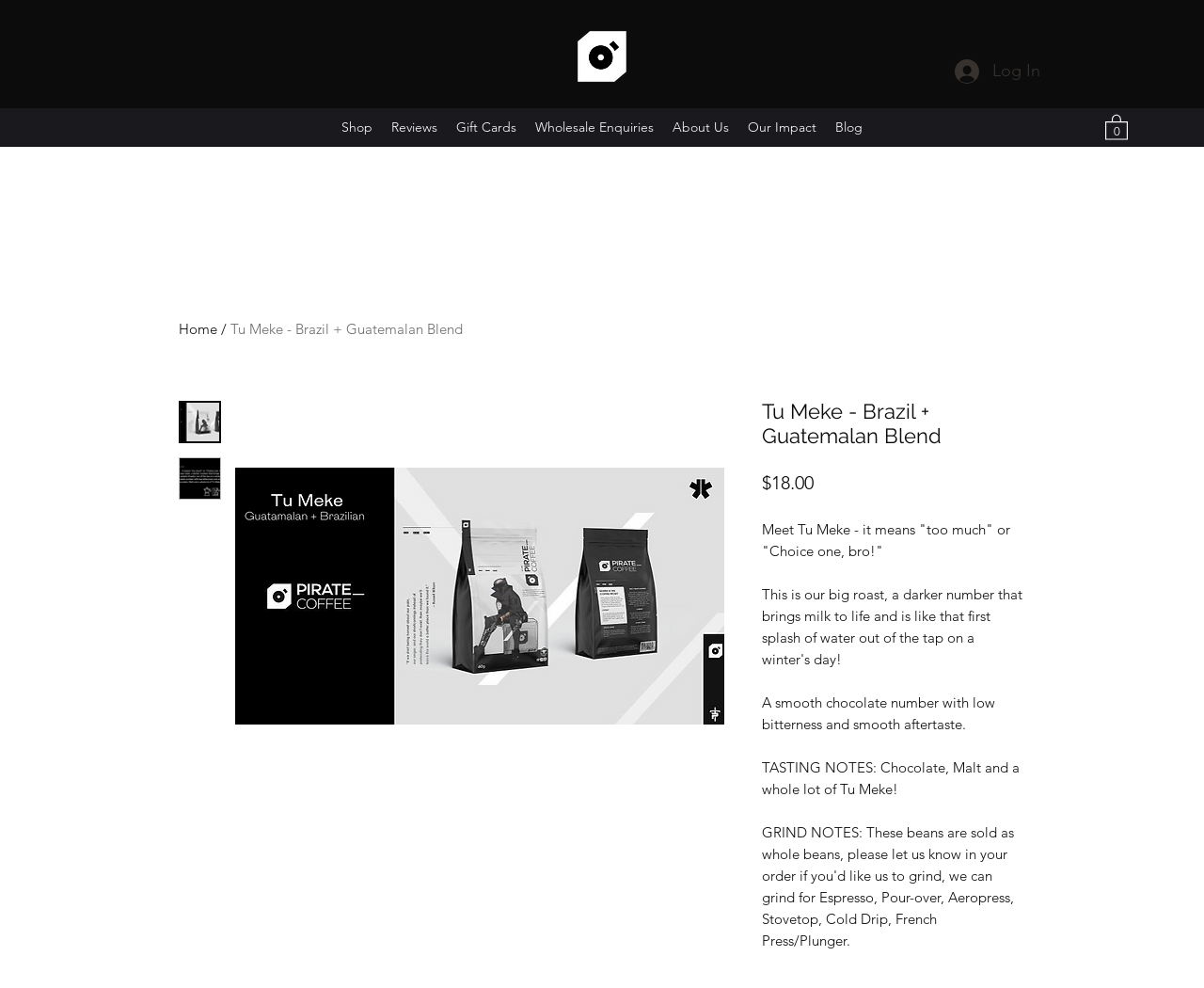Create a detailed narrative describing the layout and content of the webpage.

The webpage is about a coffee product called "Tu Meke - Brazil + Guatemalan Blend" from Pirate Coffee. At the top, there is a navigation bar with links to "Shop", "Reviews", "Gift Cards", "Wholesale Enquiries", "About Us", "Our Impact", and "Blog". To the right of the navigation bar, there is a social bar and a cart button with 0 items.

Below the navigation bar, there is a large image of the coffee product, taking up most of the width of the page. Above the image, there is a button to log in. To the left of the image, there is a column with a heading that reads "Tu Meke - Brazil + Guatemalan Blend" and a price of $18.00. Below the heading, there is a description of the product, which explains that "Tu Meke" means "too much" or "Choice one, bro!" and describes the taste as a smooth chocolate number with low bitterness and smooth aftertaste.

There are also two thumbnail images of the product to the left of the description, and a region at the bottom of the page labeled "Product Page: Stores Product Widget".